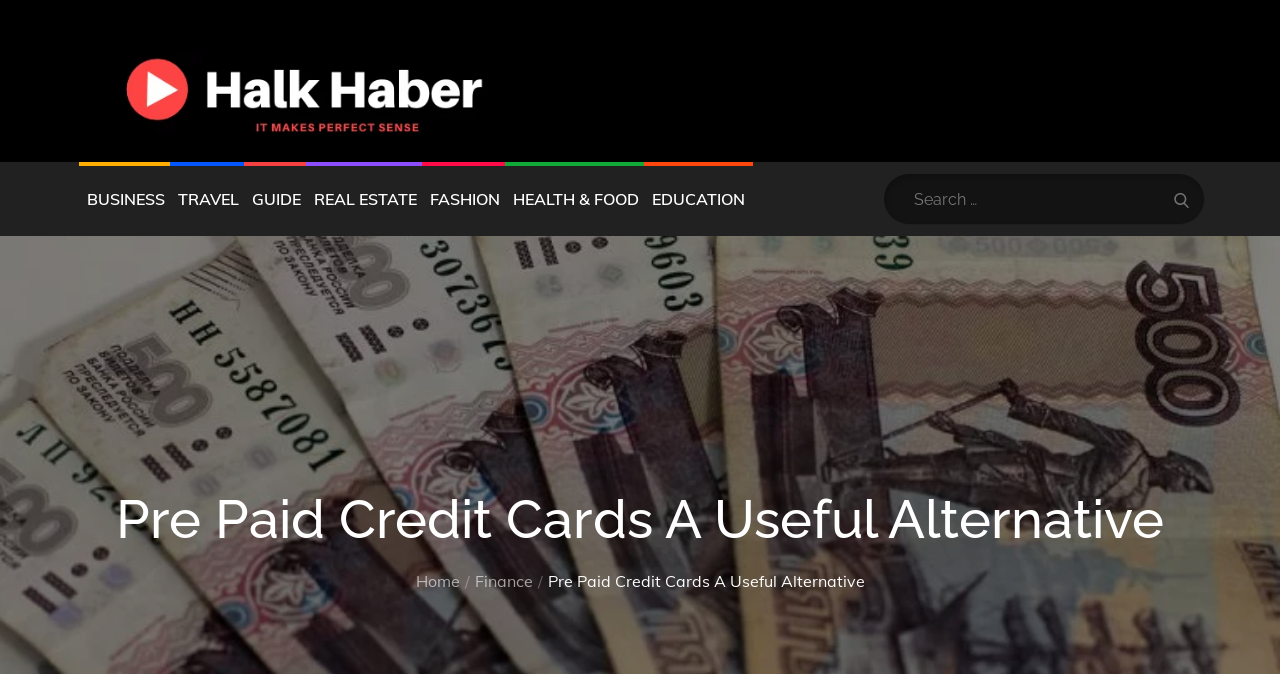Please find the bounding box coordinates for the clickable element needed to perform this instruction: "click on BUSINESS".

[0.062, 0.24, 0.135, 0.35]